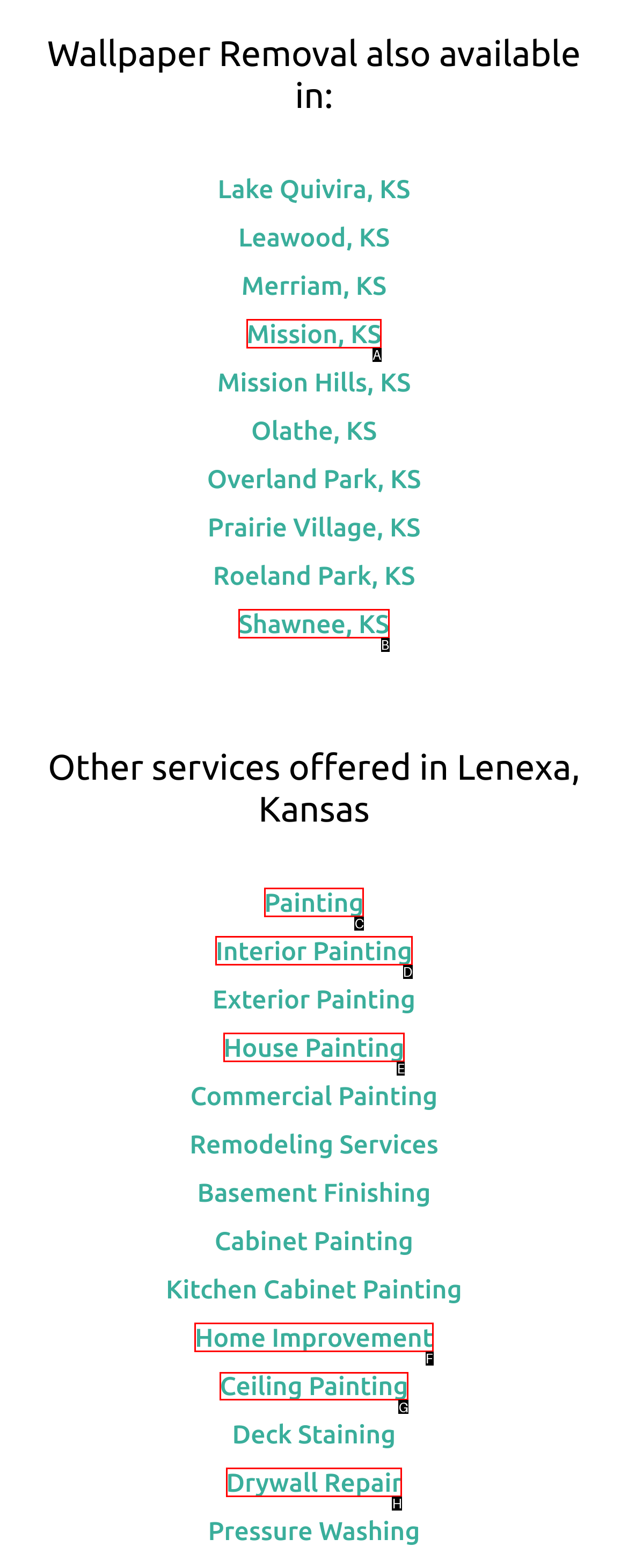Tell me the letter of the UI element I should click to accomplish the task: Learn about Ceiling Painting based on the choices provided in the screenshot.

G